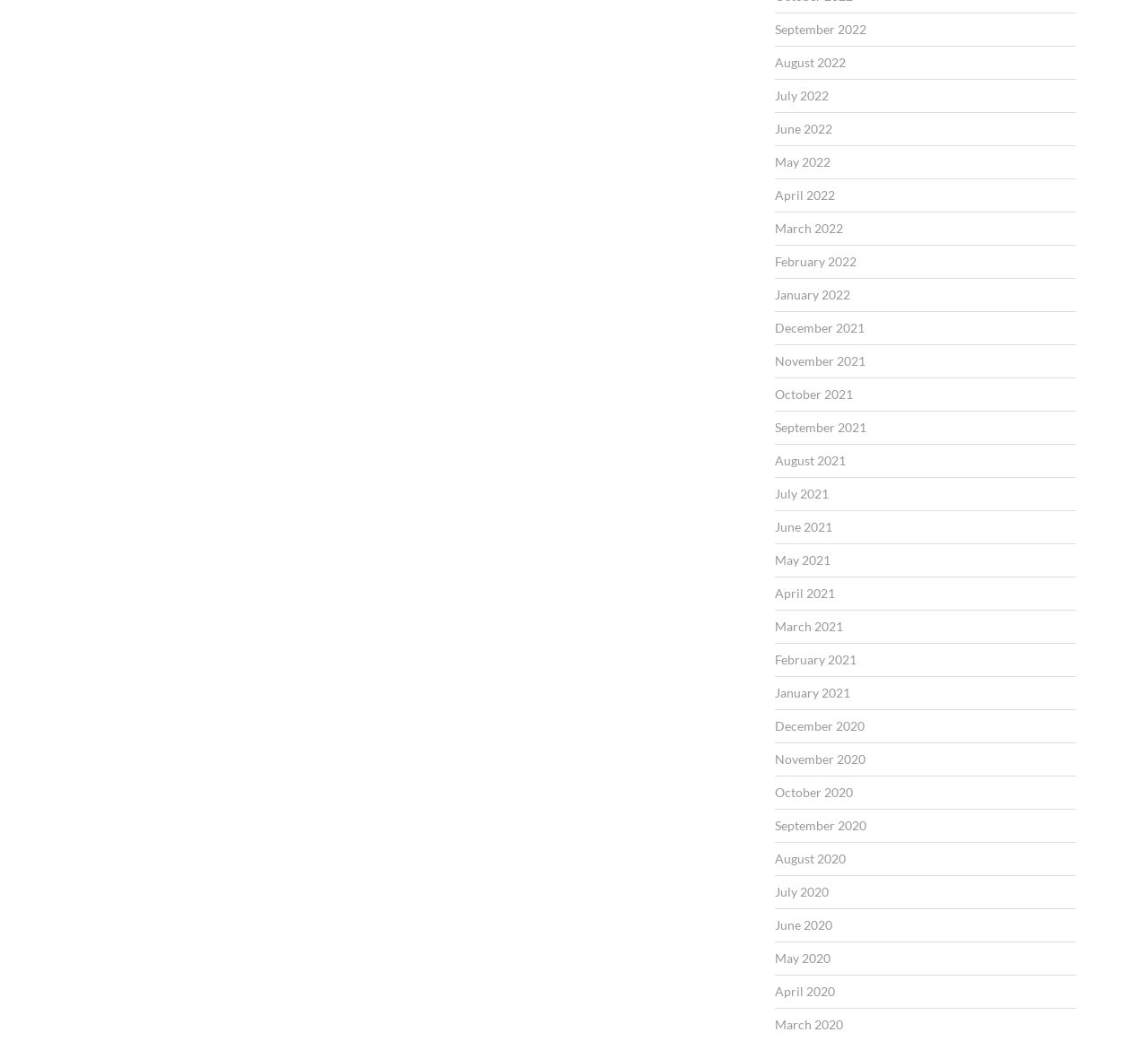Show the bounding box coordinates of the region that should be clicked to follow the instruction: "view August 2021."

[0.675, 0.435, 0.737, 0.452]